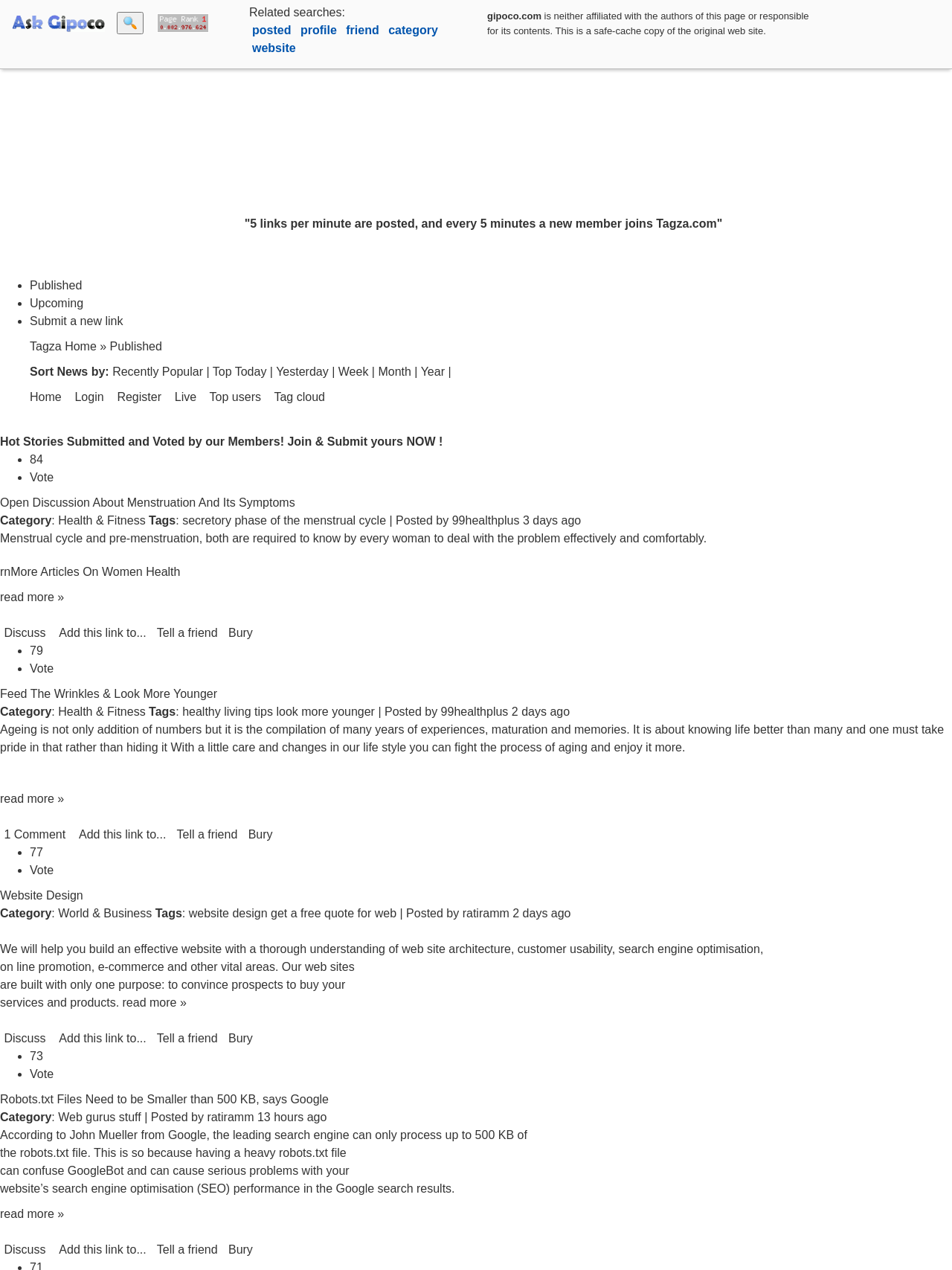Select the bounding box coordinates of the element I need to click to carry out the following instruction: "Sort news by Recently Popular".

[0.118, 0.288, 0.477, 0.298]